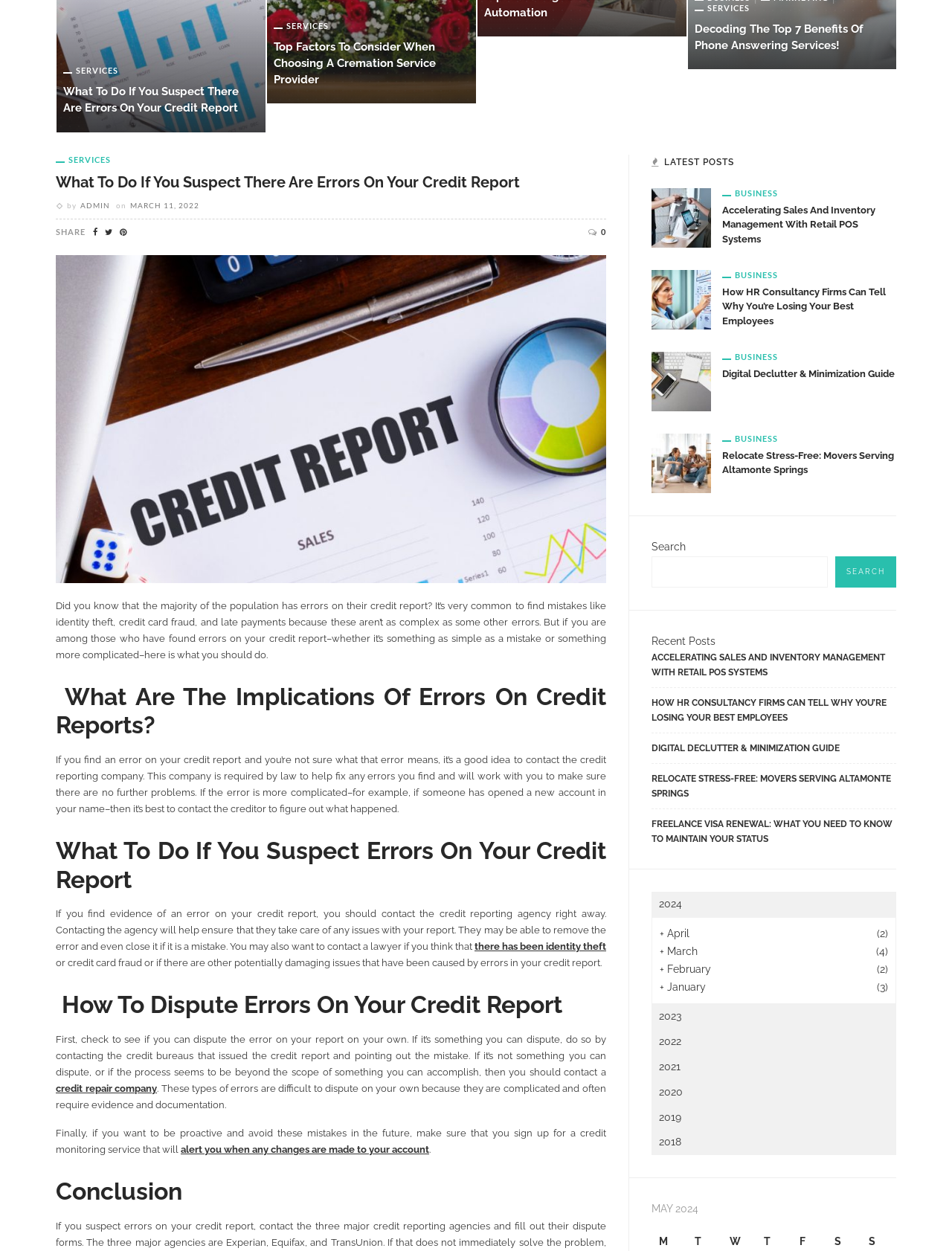Locate the bounding box coordinates of the UI element described by: "Business". The bounding box coordinates should consist of four float numbers between 0 and 1, i.e., [left, top, right, bottom].

[0.759, 0.35, 0.817, 0.358]